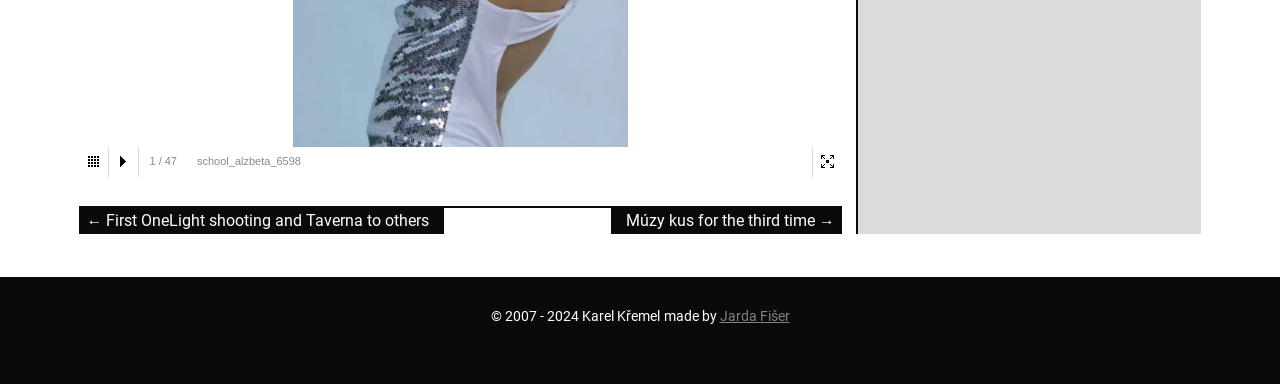Carefully examine the image and provide an in-depth answer to the question: Who is the author of the webpage?

The author of the webpage can be identified from the StaticText element with the text '© 2007 - 2024 Karel Křemel' located at [0.383, 0.803, 0.515, 0.844].